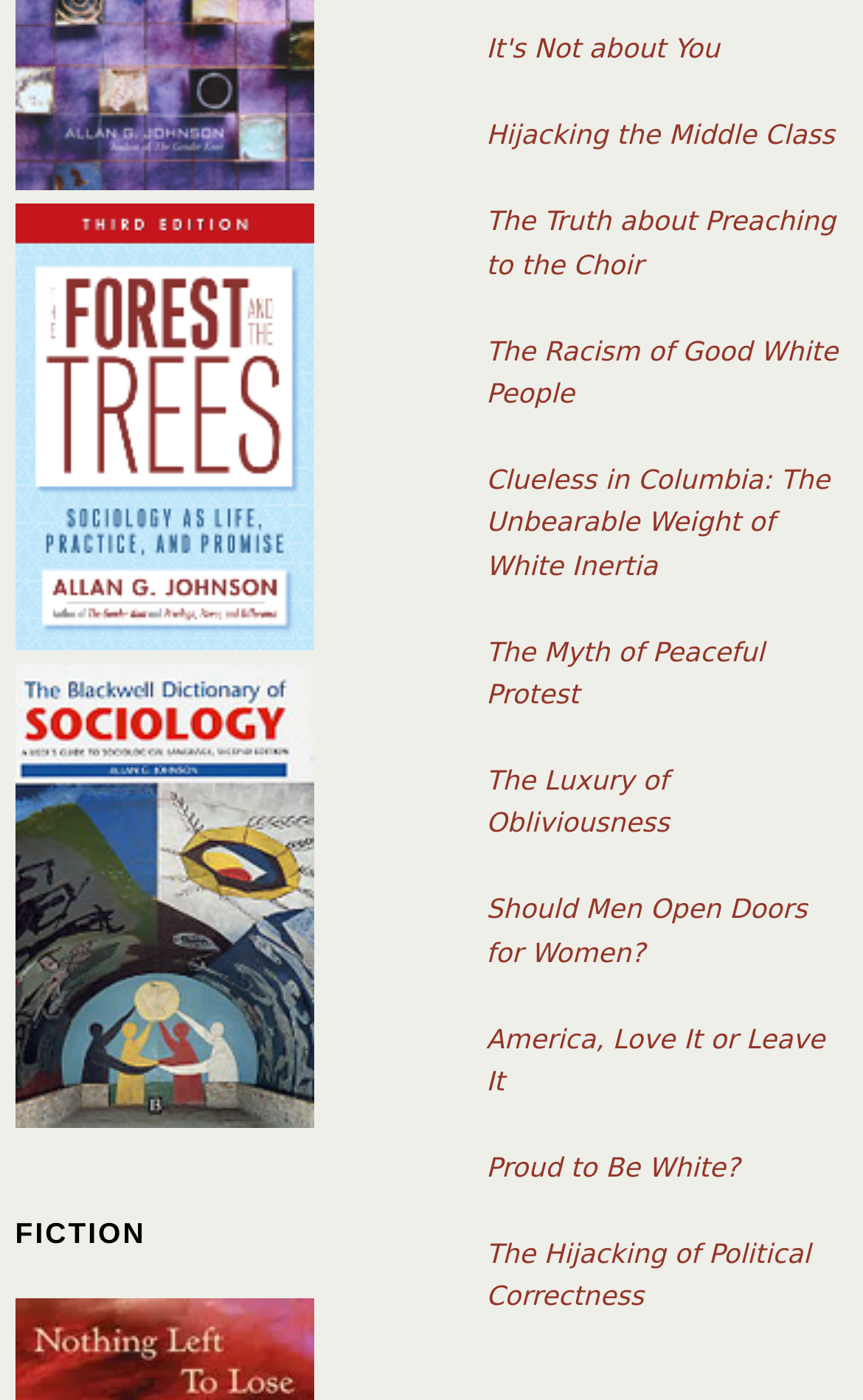Determine the bounding box coordinates of the section I need to click to execute the following instruction: "click BACK TO TOP". Provide the coordinates as four float numbers between 0 and 1, i.e., [left, top, right, bottom].

None